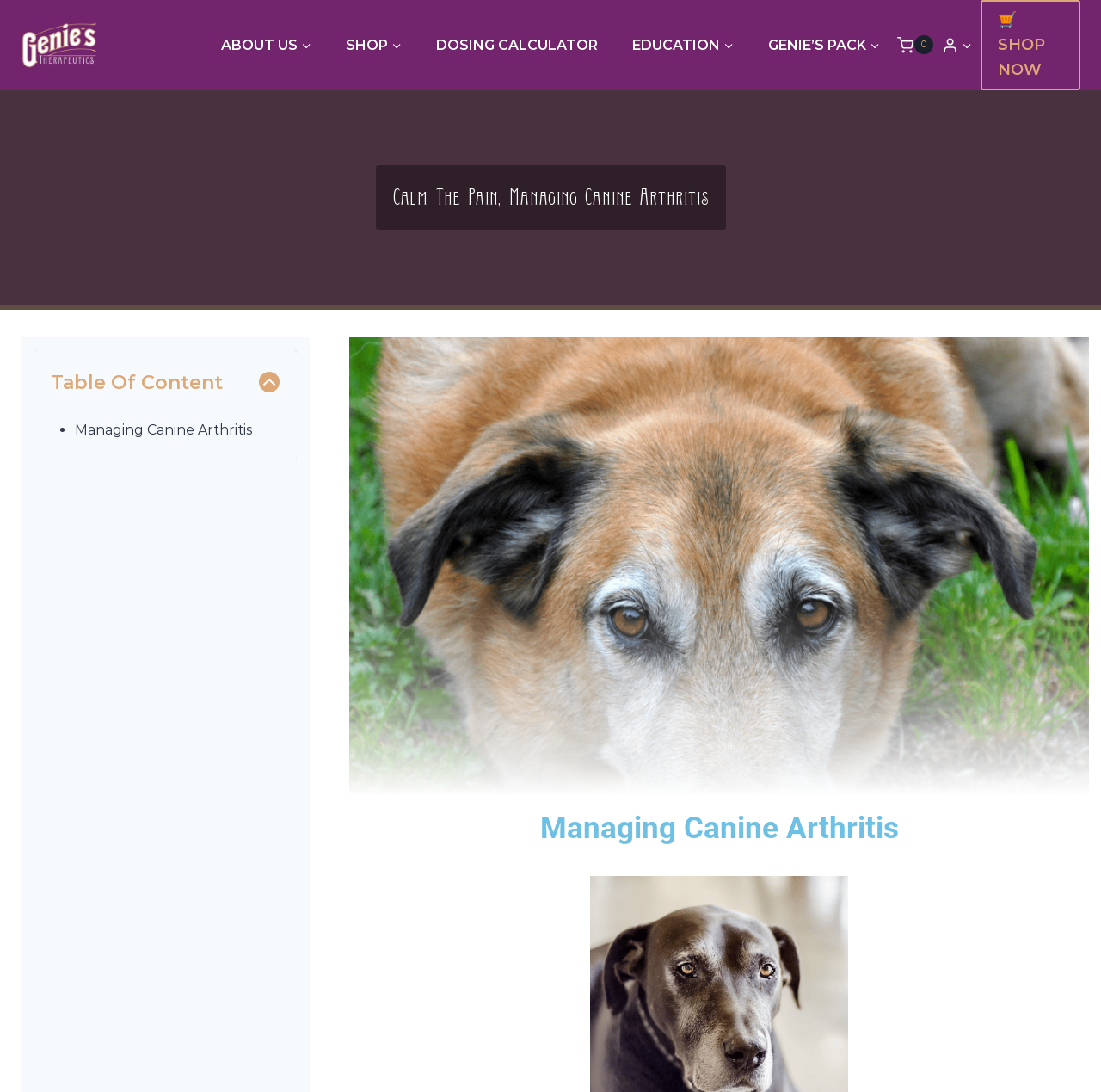Please identify the bounding box coordinates of the element I should click to complete this instruction: 'view shopping cart'. The coordinates should be given as four float numbers between 0 and 1, like this: [left, top, right, bottom].

[0.815, 0.025, 0.848, 0.057]